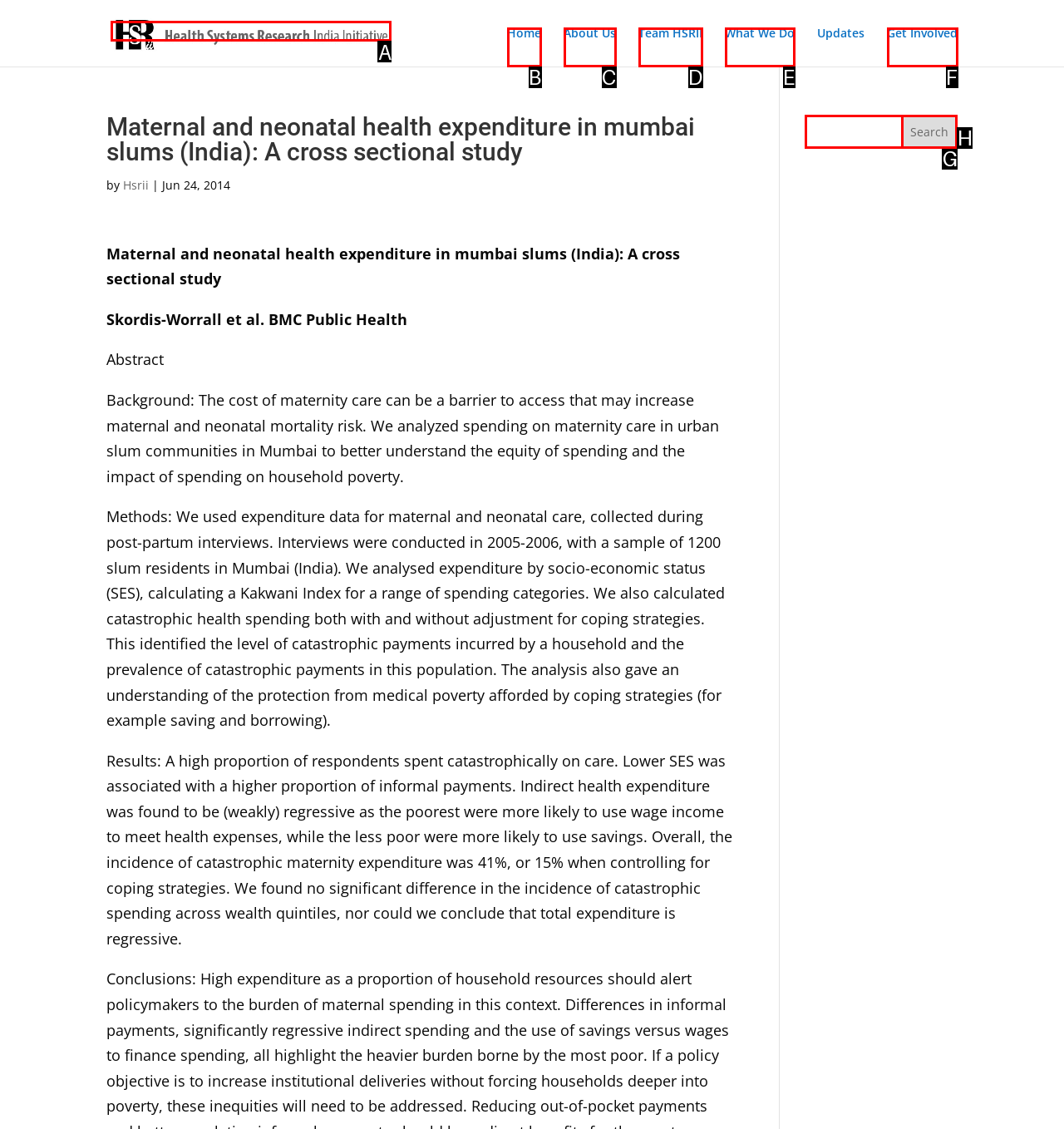From the given choices, indicate the option that best matches: What We Do
State the letter of the chosen option directly.

E